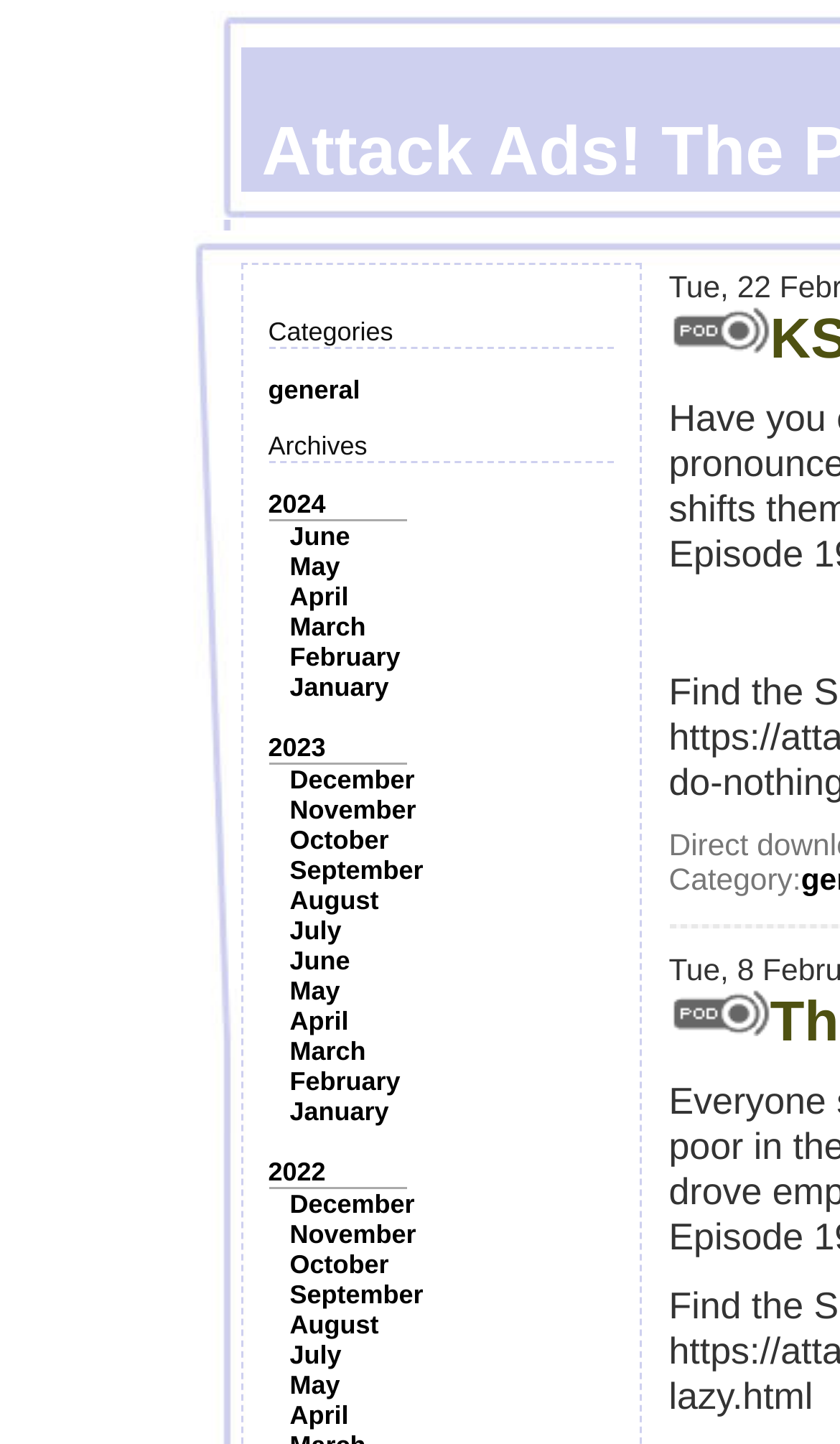Use the information in the screenshot to answer the question comprehensively: What is the category section title?

The category section title is 'Categories' which is a static text element located at the top of the webpage with a bounding box of [0.319, 0.219, 0.468, 0.24].